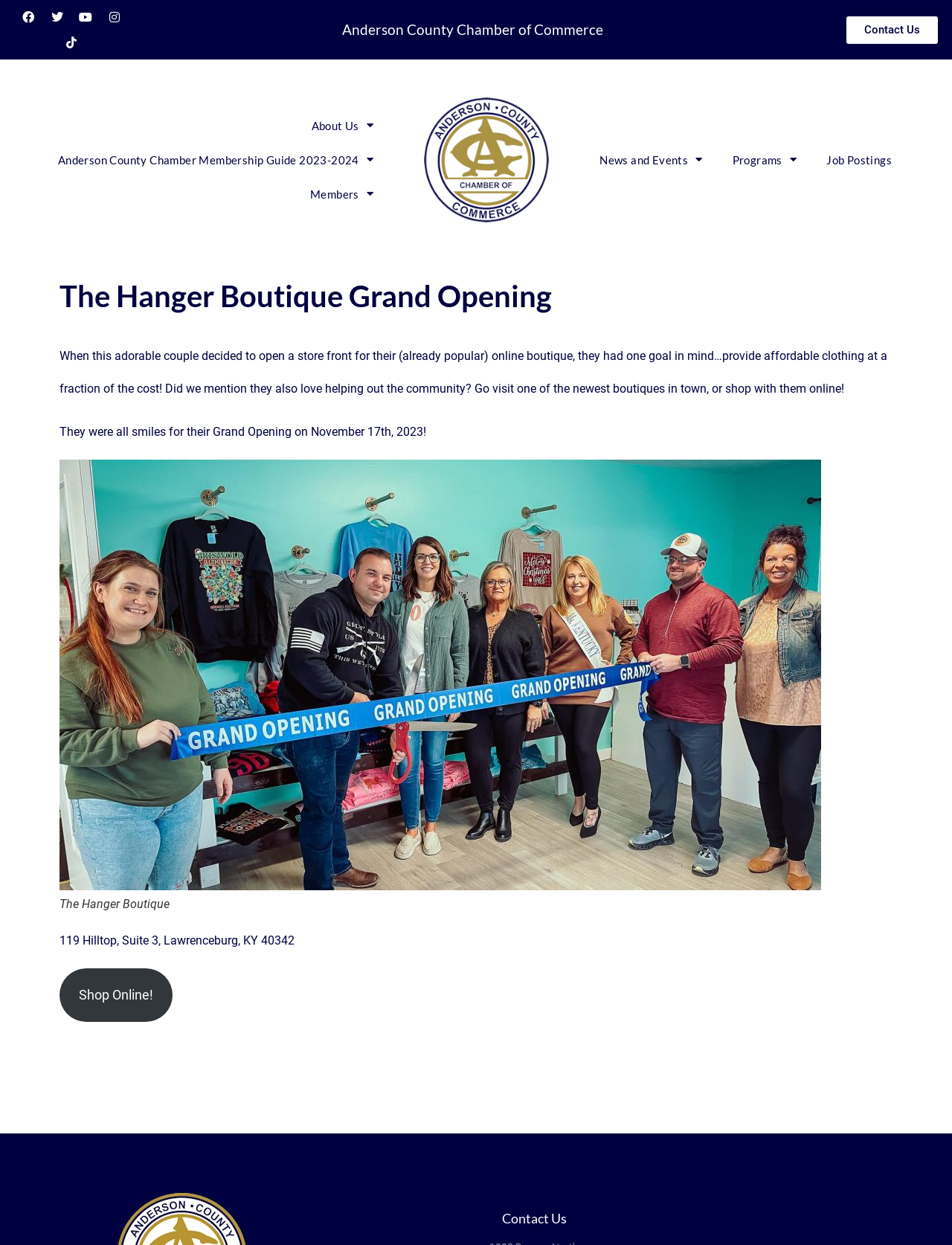Please identify the bounding box coordinates of the element's region that I should click in order to complete the following instruction: "Contact Us". The bounding box coordinates consist of four float numbers between 0 and 1, i.e., [left, top, right, bottom].

[0.889, 0.013, 0.985, 0.035]